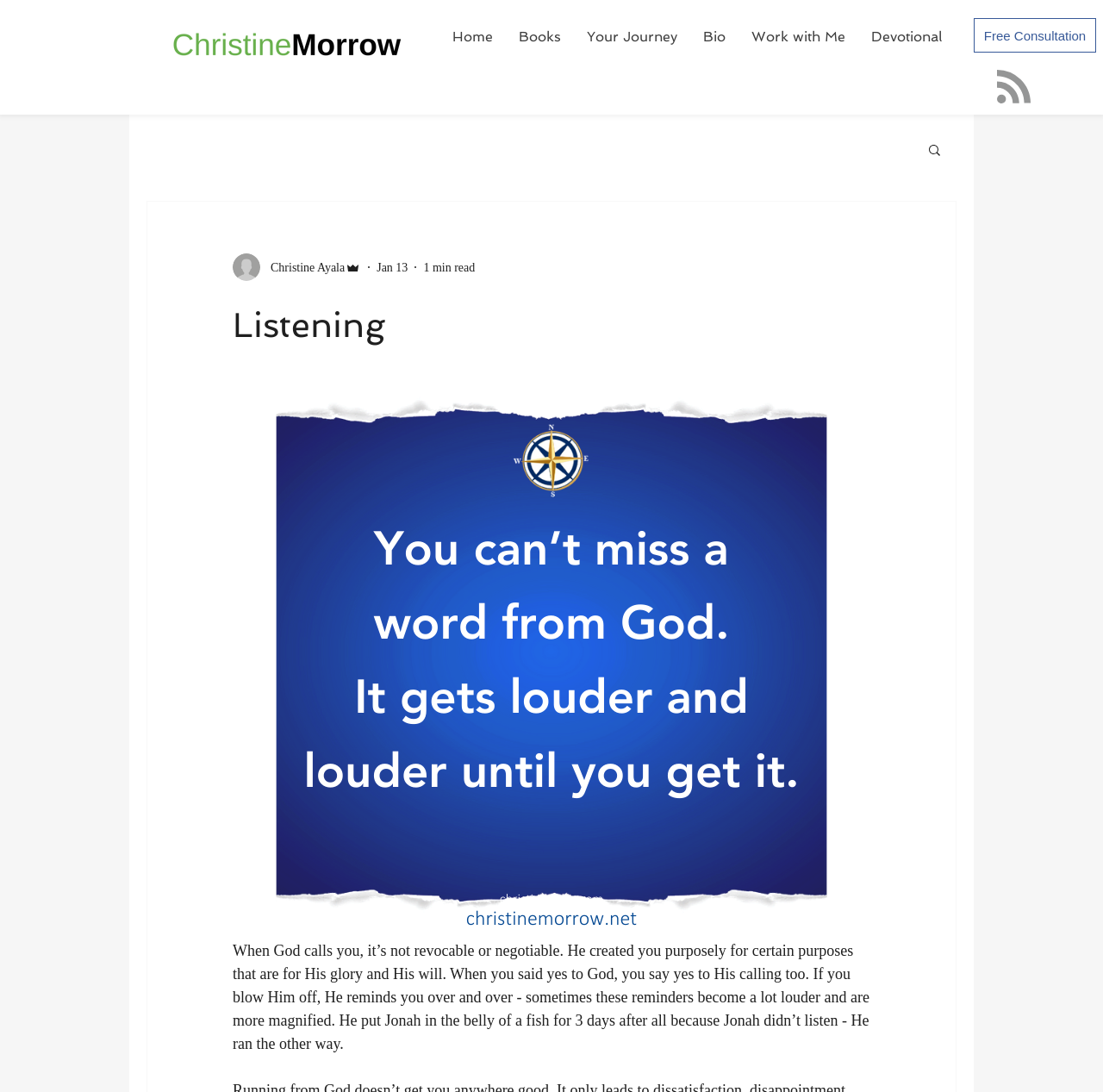Explain the webpage's layout and main content in detail.

This webpage appears to be a personal blog or website of Christine Ayala, a writer and spiritual guide. At the top left corner, there is a navigation menu with links to different sections of the website, including "Home", "Books", "Your Journey", "Bio", "Work with Me", and "Devotional". Below the navigation menu, there is a logo of CA and an image of Christine Morrow.

On the top right corner, there is a call-to-action button "Free Consultation" and a search bar with a magnifying glass icon. Below the search bar, there is a writer's picture and some text describing the author, including her name, role, and the date of the post.

The main content of the webpage is a devotional or spiritual article titled "Listening". The article starts with a heading "Listening" and is followed by a long paragraph of text that discusses the importance of listening to God's calling. The text is quite lengthy and takes up most of the webpage.

There are no other notable UI elements or images on the webpage besides the ones mentioned above. The overall layout is simple and easy to navigate, with a clear focus on the main article content.